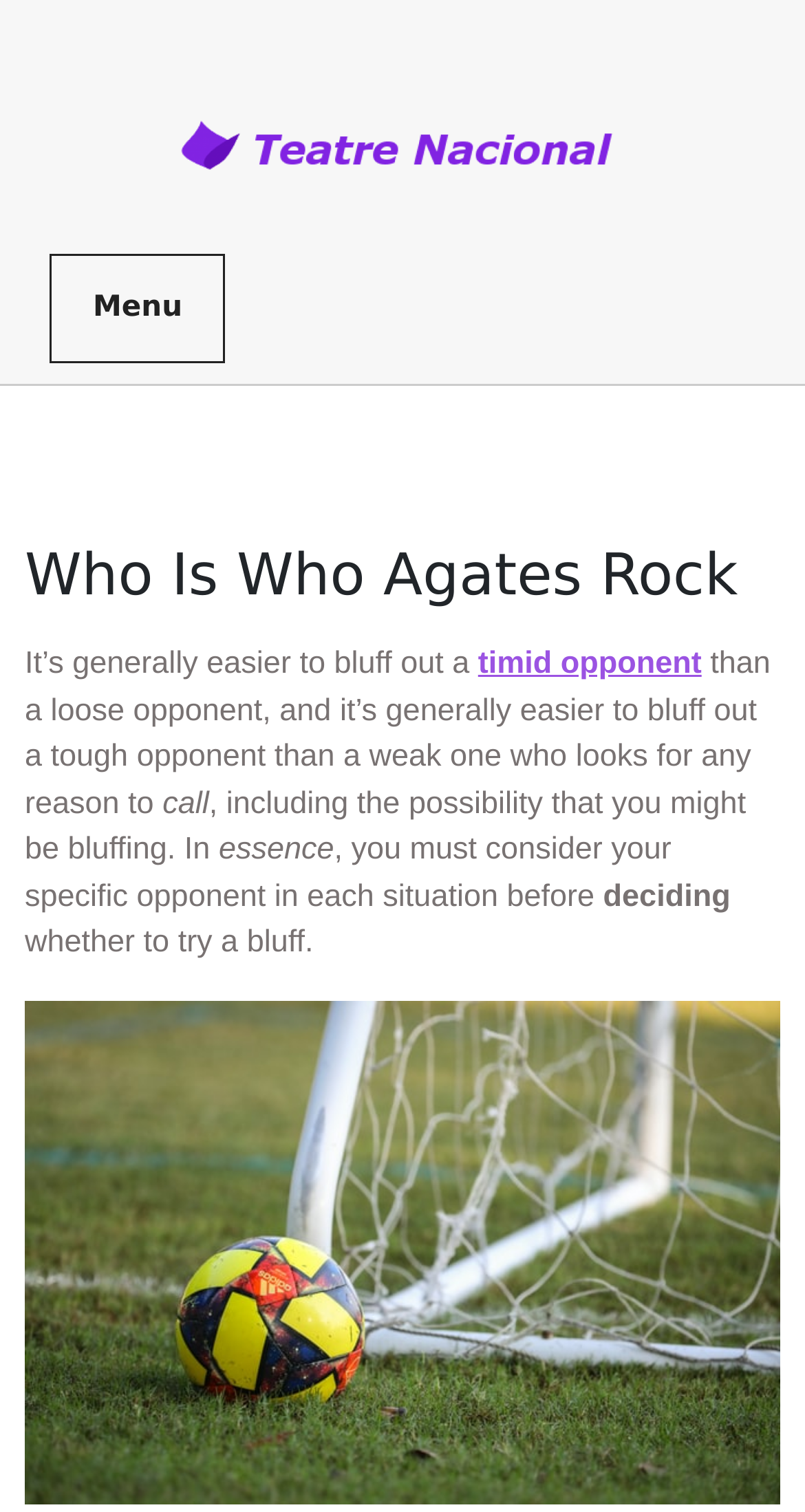What is the purpose of considering the opponent's behavior?
Based on the image, answer the question in a detailed manner.

The purpose of considering the opponent's behavior is to determine whether bluffing is likely to be successful, and to make an informed decision about whether to try a bluff or not.